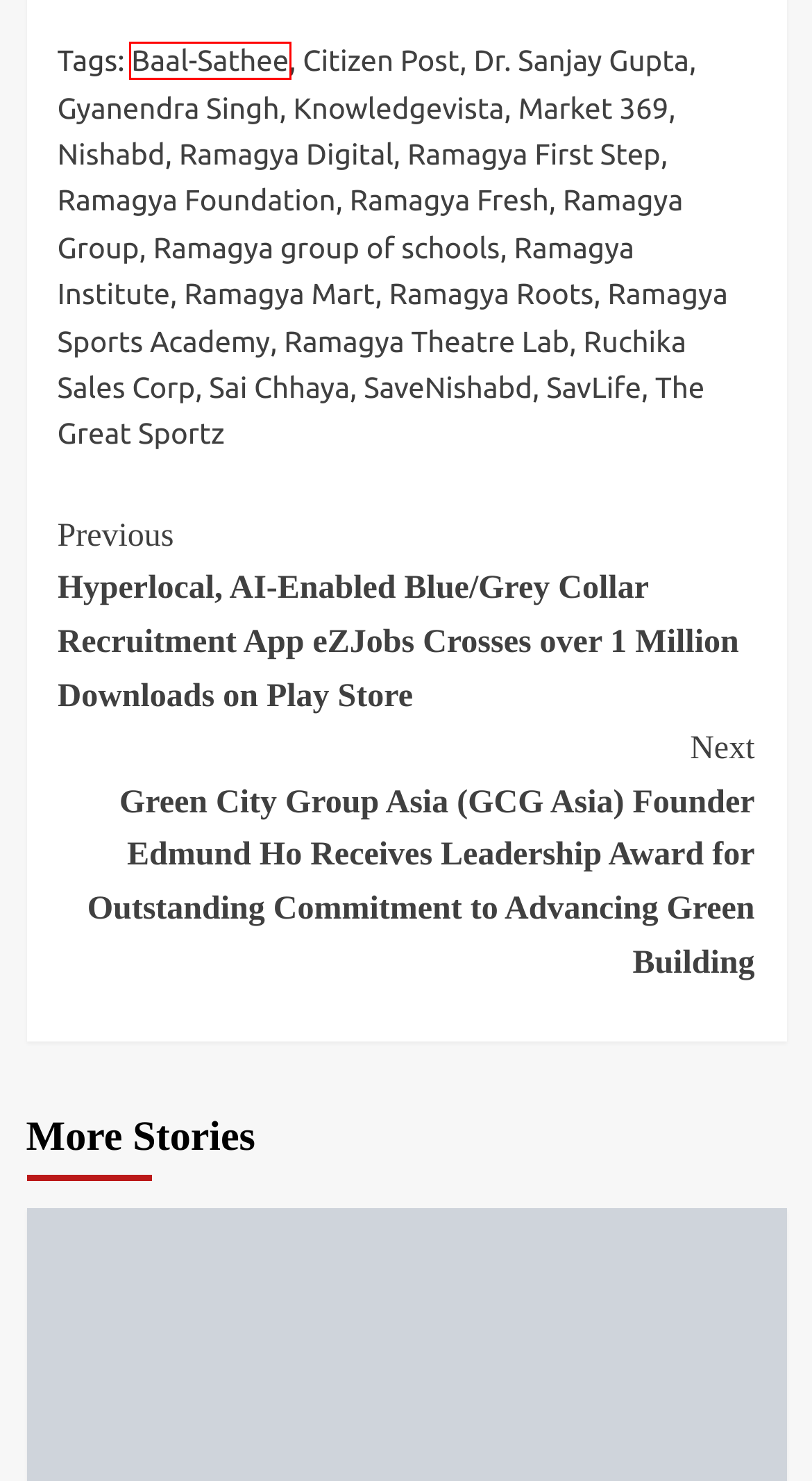A screenshot of a webpage is given with a red bounding box around a UI element. Choose the description that best matches the new webpage shown after clicking the element within the red bounding box. Here are the candidates:
A. Ramagya group of schools – Global News Tonight
B. Ramagya Mart – Global News Tonight
C. Ramagya Fresh – Global News Tonight
D. SaveNishabd – Global News Tonight
E. Knowledgevista – Global News Tonight
F. Ramagya Roots – Global News Tonight
G. Gyanendra Singh – Global News Tonight
H. Baal-Sathee – Global News Tonight

H